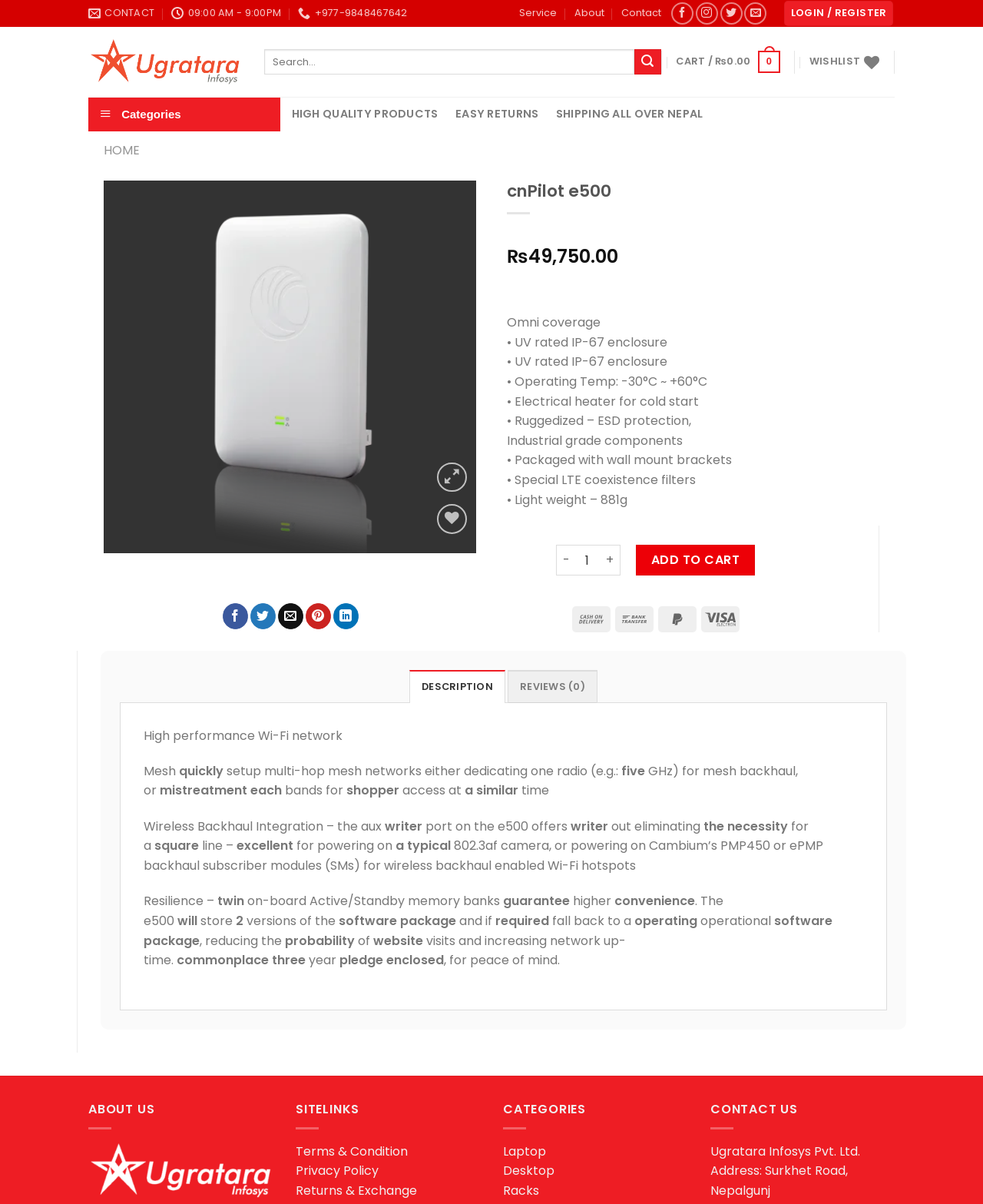Provide a short answer to the following question with just one word or phrase: What is the contact number of Ugratara Infosys?

+977-9848467642